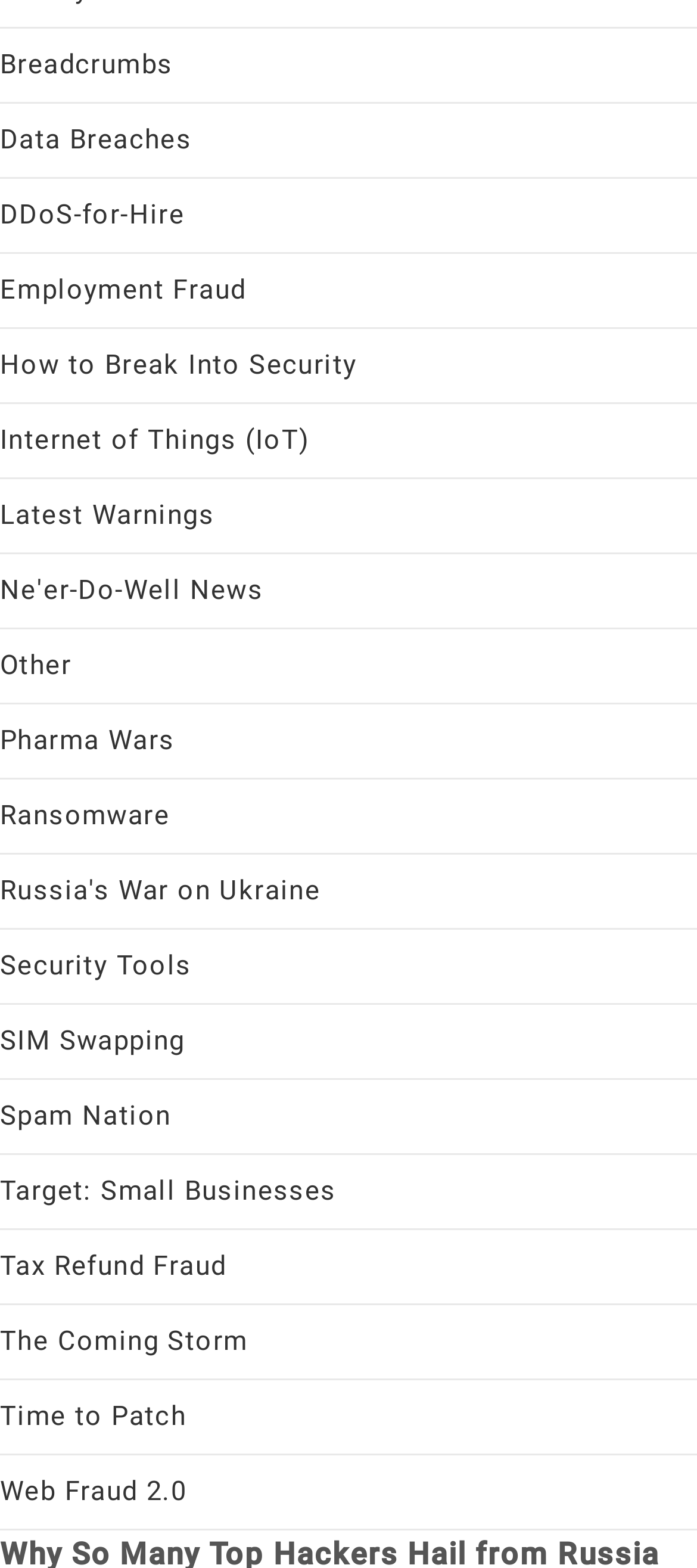Provide the bounding box coordinates of the section that needs to be clicked to accomplish the following instruction: "Click on Data Breaches."

[0.0, 0.079, 0.275, 0.099]